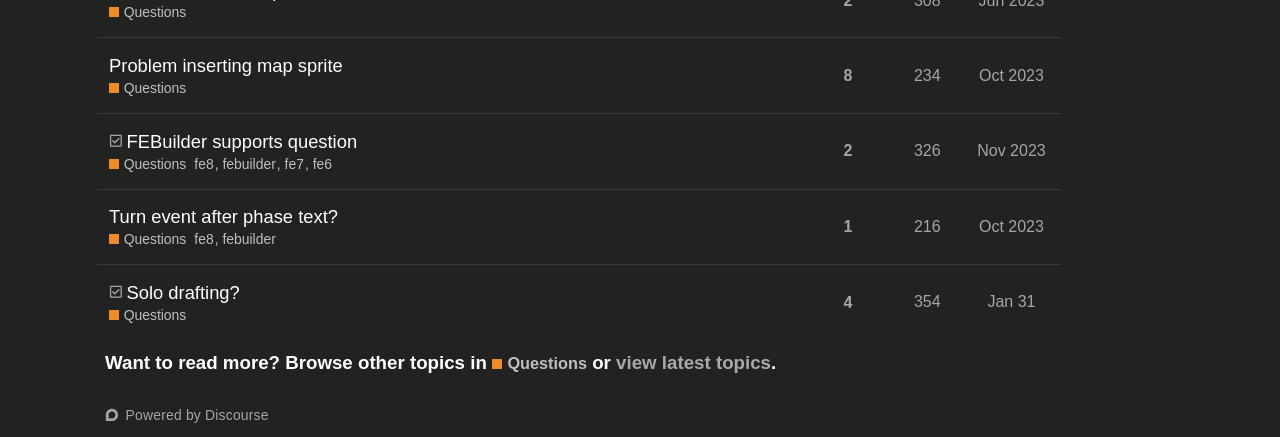Provide a short answer to the following question with just one word or phrase: What is the topic with 8 replies?

Problem inserting map sprite